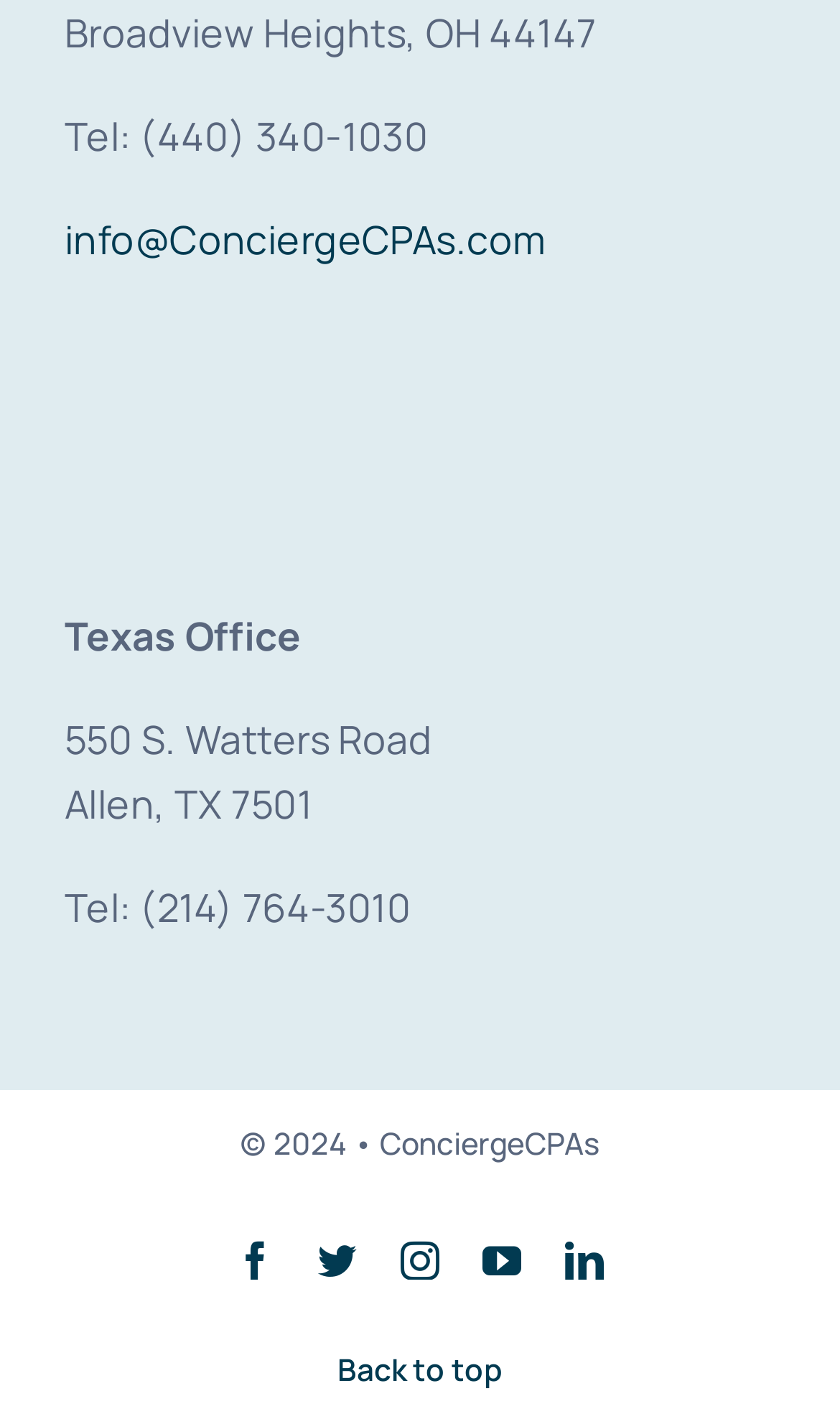Find the bounding box of the element with the following description: "Back to top". The coordinates must be four float numbers between 0 and 1, formatted as [left, top, right, bottom].

[0.327, 0.928, 0.673, 0.993]